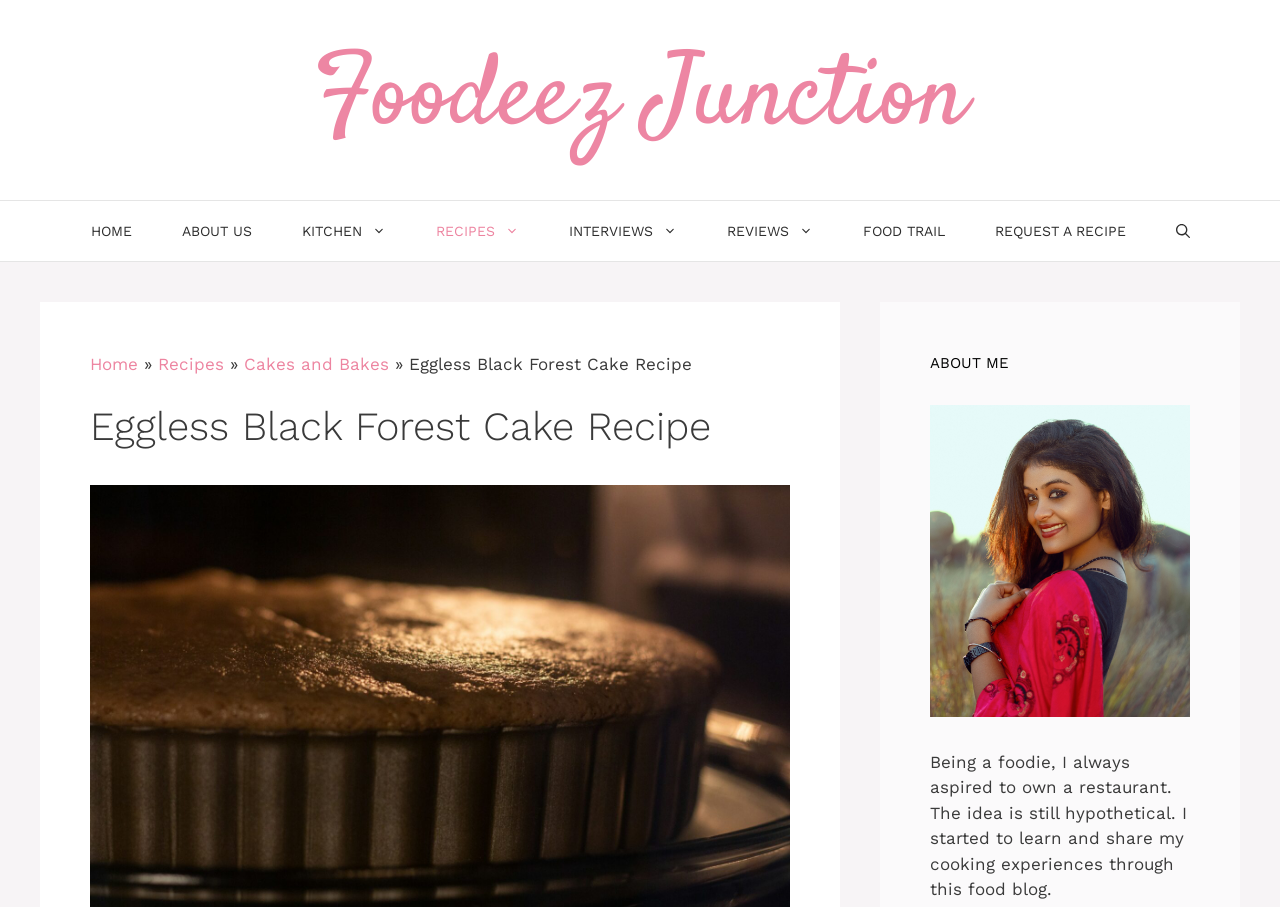Can you find the bounding box coordinates for the element that needs to be clicked to execute this instruction: "go to home page"? The coordinates should be given as four float numbers between 0 and 1, i.e., [left, top, right, bottom].

[0.051, 0.222, 0.122, 0.288]